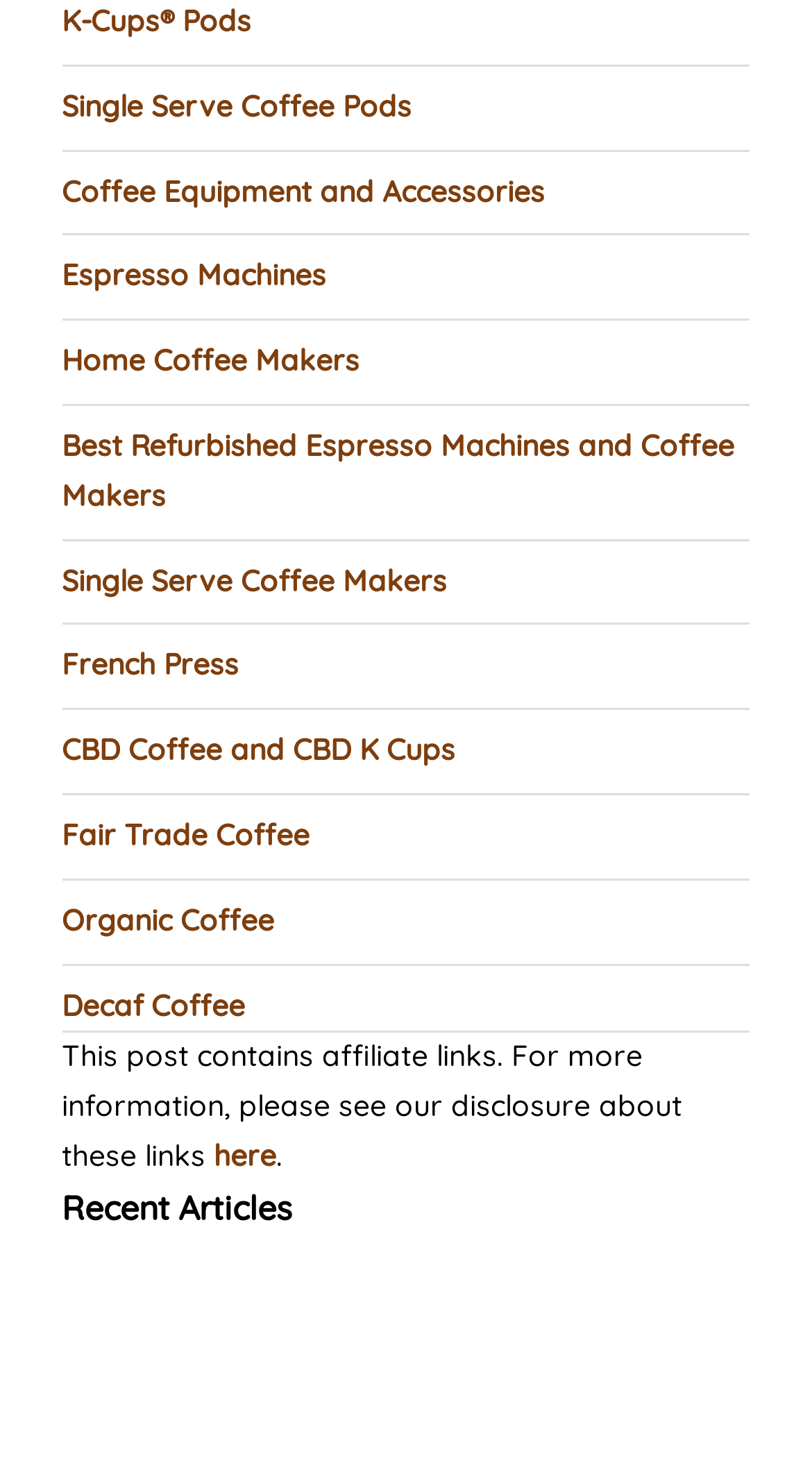Identify the bounding box coordinates for the region of the element that should be clicked to carry out the instruction: "View Recent Articles". The bounding box coordinates should be four float numbers between 0 and 1, i.e., [left, top, right, bottom].

[0.076, 0.807, 0.924, 0.841]